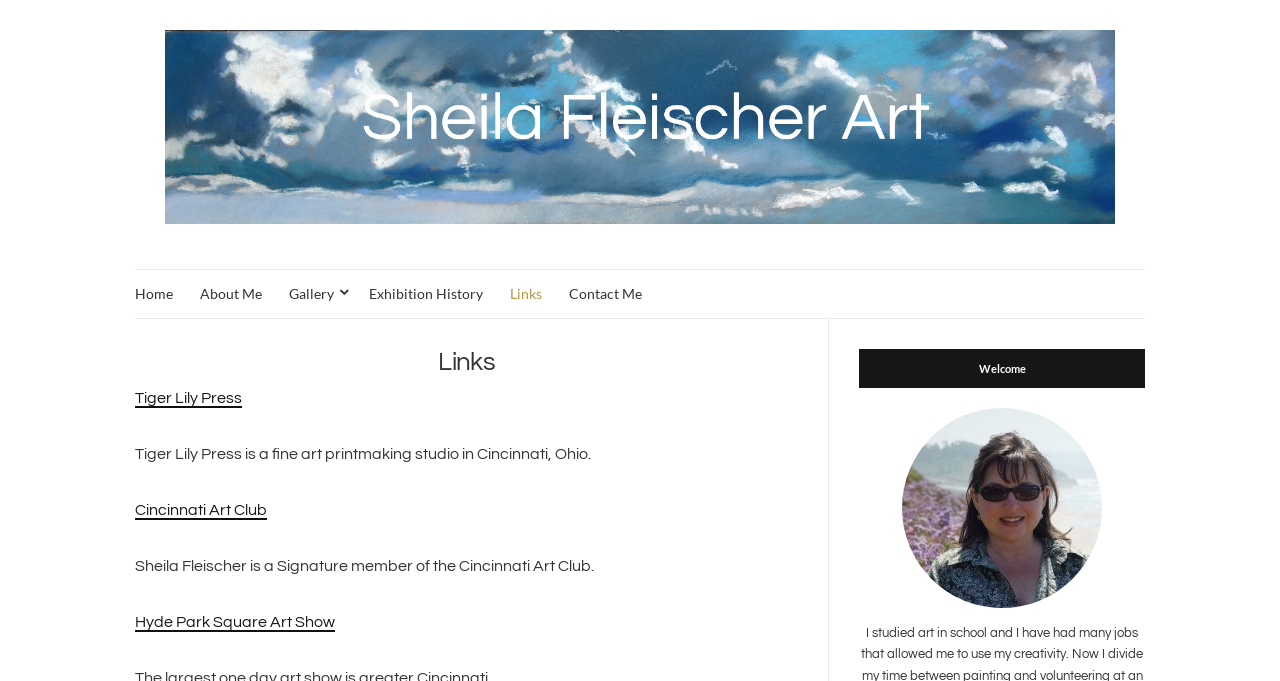Please answer the following question using a single word or phrase: 
What is the name of the fine art printmaking studio in Cincinnati, Ohio?

Tiger Lily Press